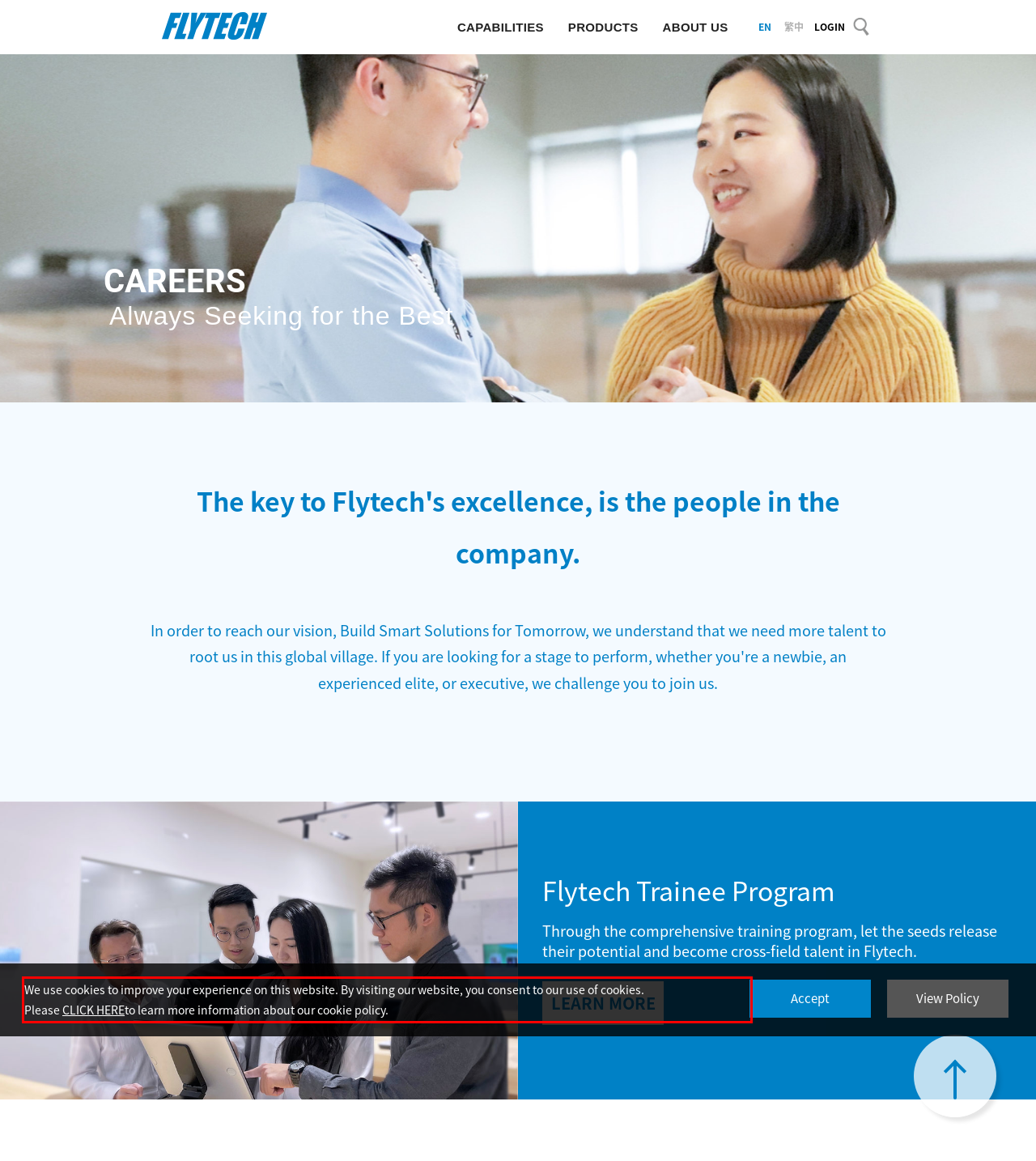You are provided with a screenshot of a webpage that includes a red bounding box. Extract and generate the text content found within the red bounding box.

We use cookies to improve your experience on this website. By visiting our website, you consent to our use of cookies. Please CLICK HEREto learn more information about our cookie policy.